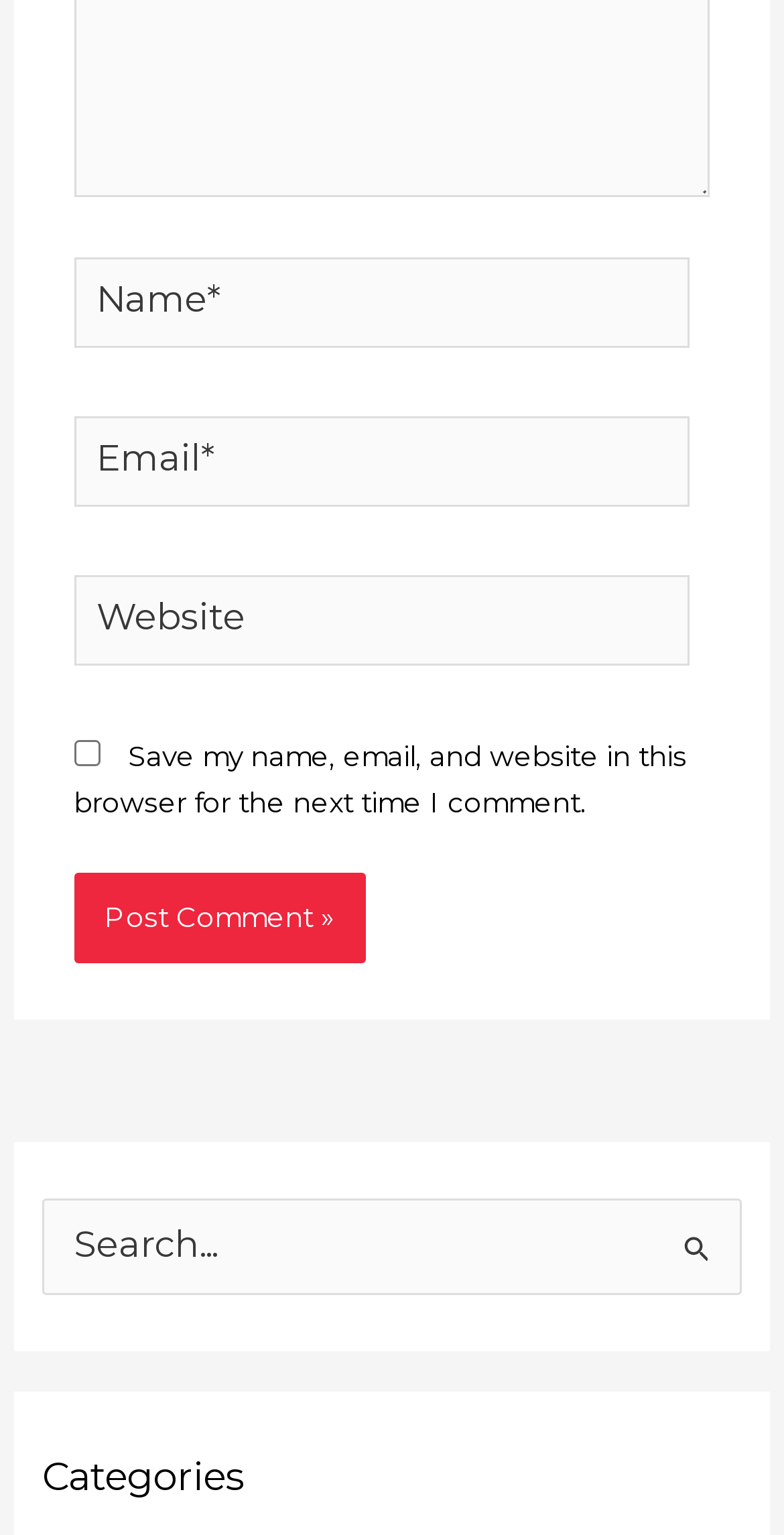Identify the bounding box coordinates of the specific part of the webpage to click to complete this instruction: "Post a comment".

[0.094, 0.569, 0.466, 0.628]